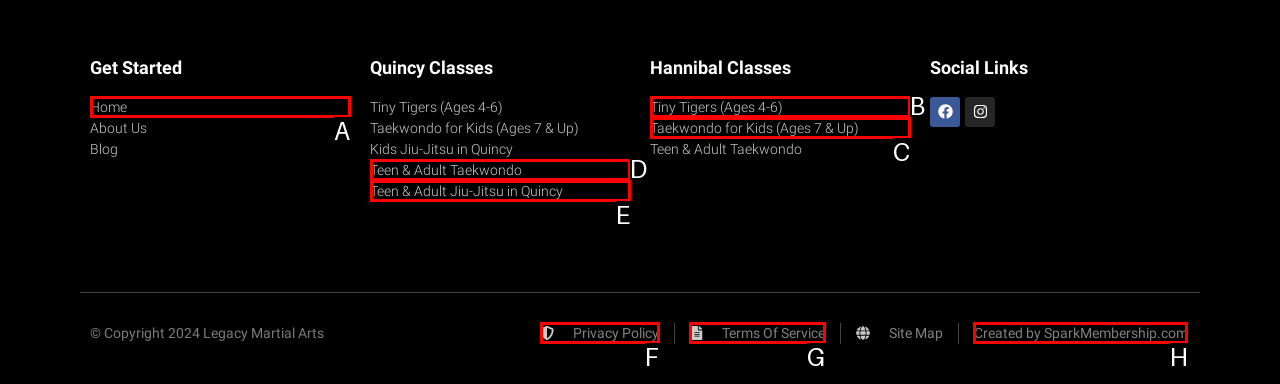Select the proper HTML element to perform the given task: Read Privacy Policy Answer with the corresponding letter from the provided choices.

F